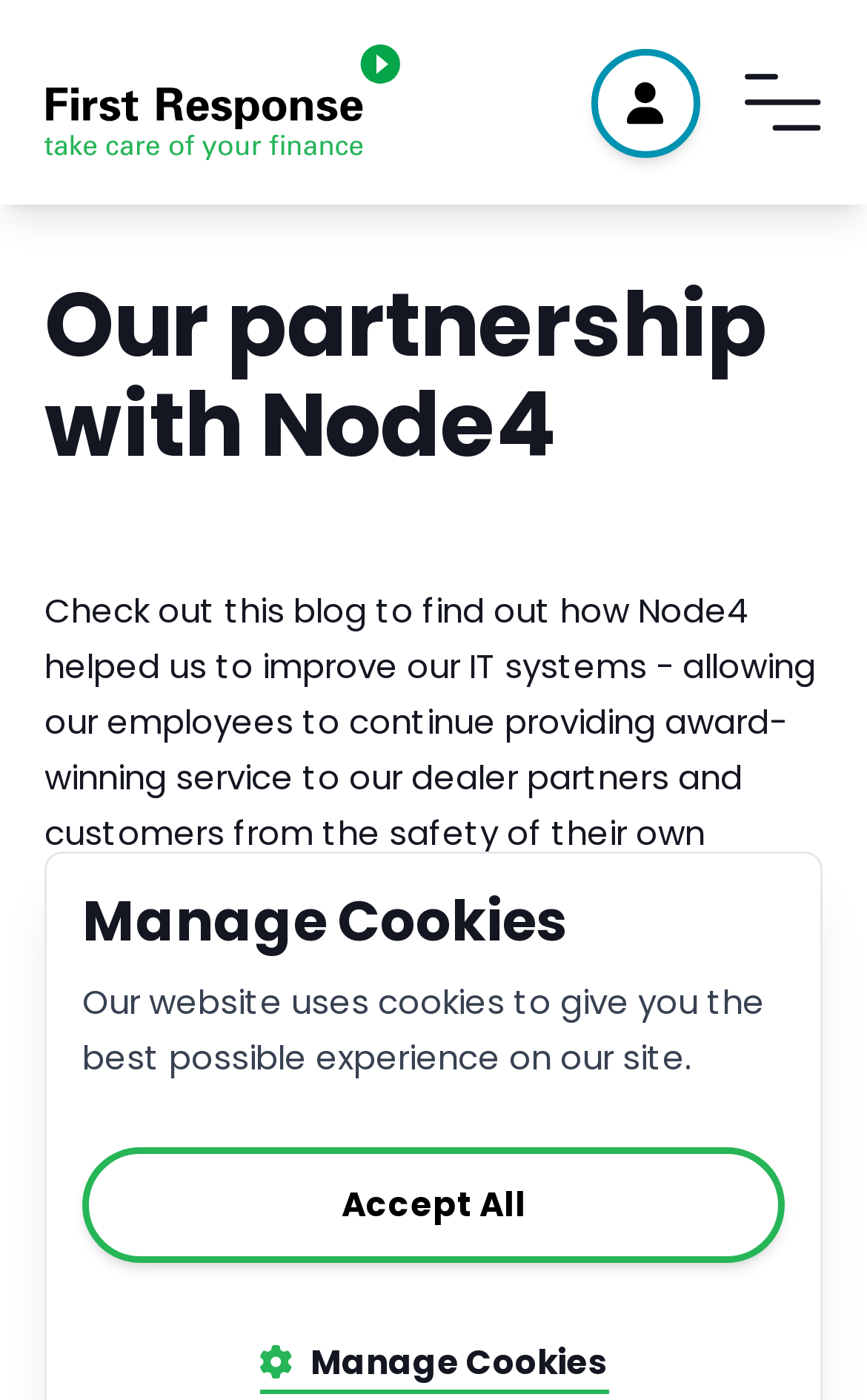Identify the primary heading of the webpage and provide its text.

Our partnership with Node4